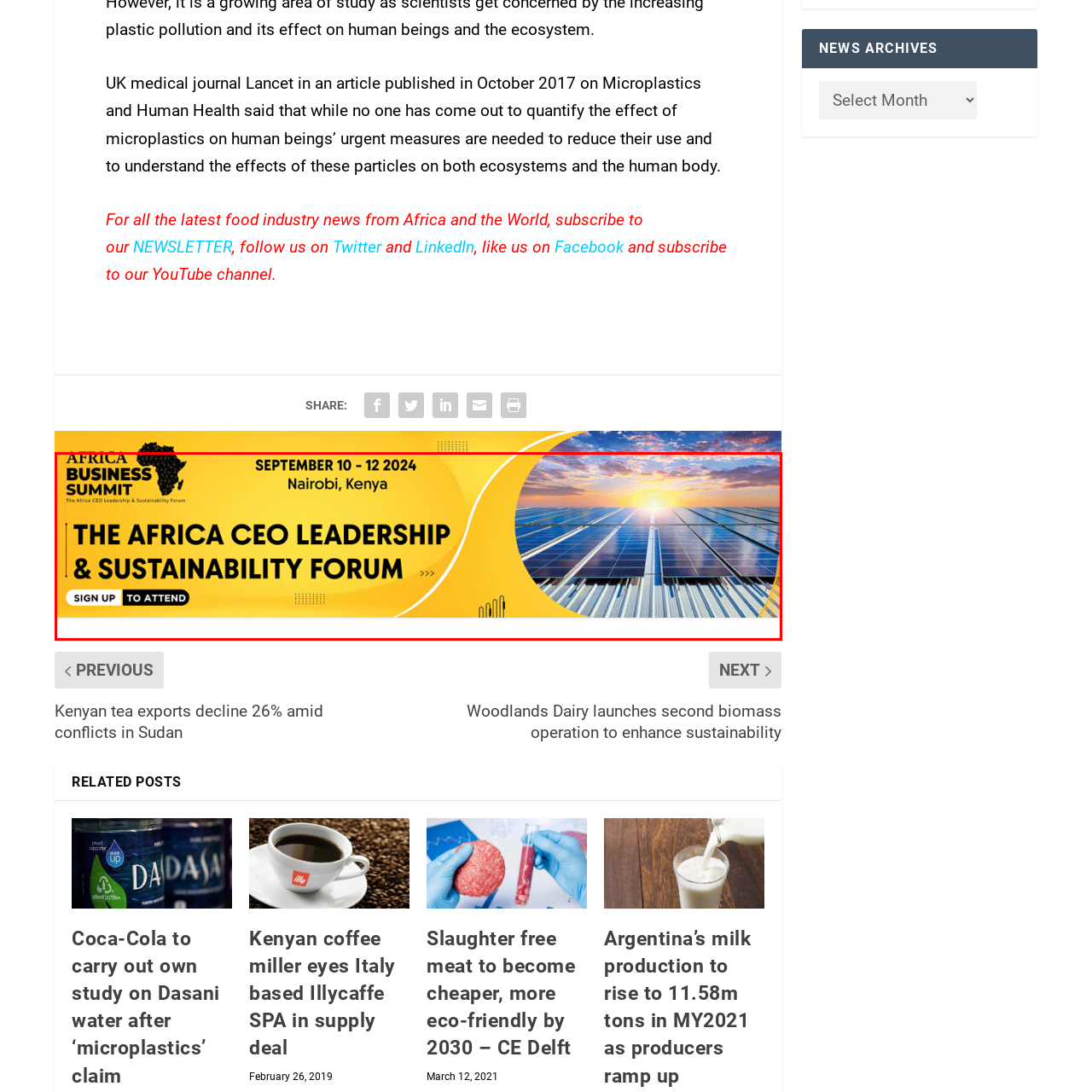What is the purpose of the Africa CEO Leadership & Sustainability Forum?
Focus on the visual details within the red bounding box and provide an in-depth answer based on your observations.

The forum aims to unite influential figures in addressing leadership challenges and advancing sustainable development across Africa, as stated in the image's description, highlighting the purpose of the event.